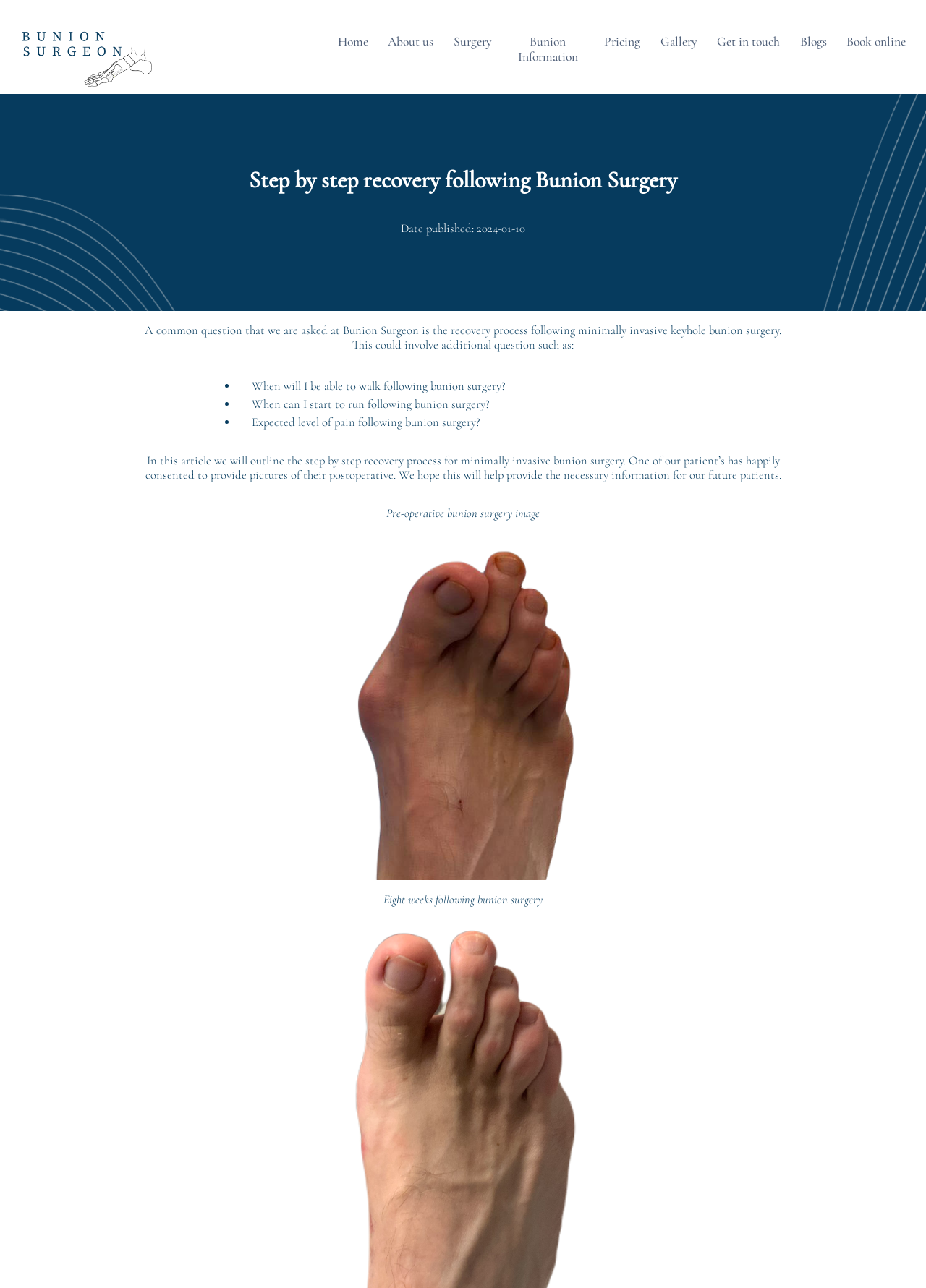Find the bounding box coordinates of the element to click in order to complete the given instruction: "Read the 'Bunion Information'."

[0.559, 0.026, 0.624, 0.05]